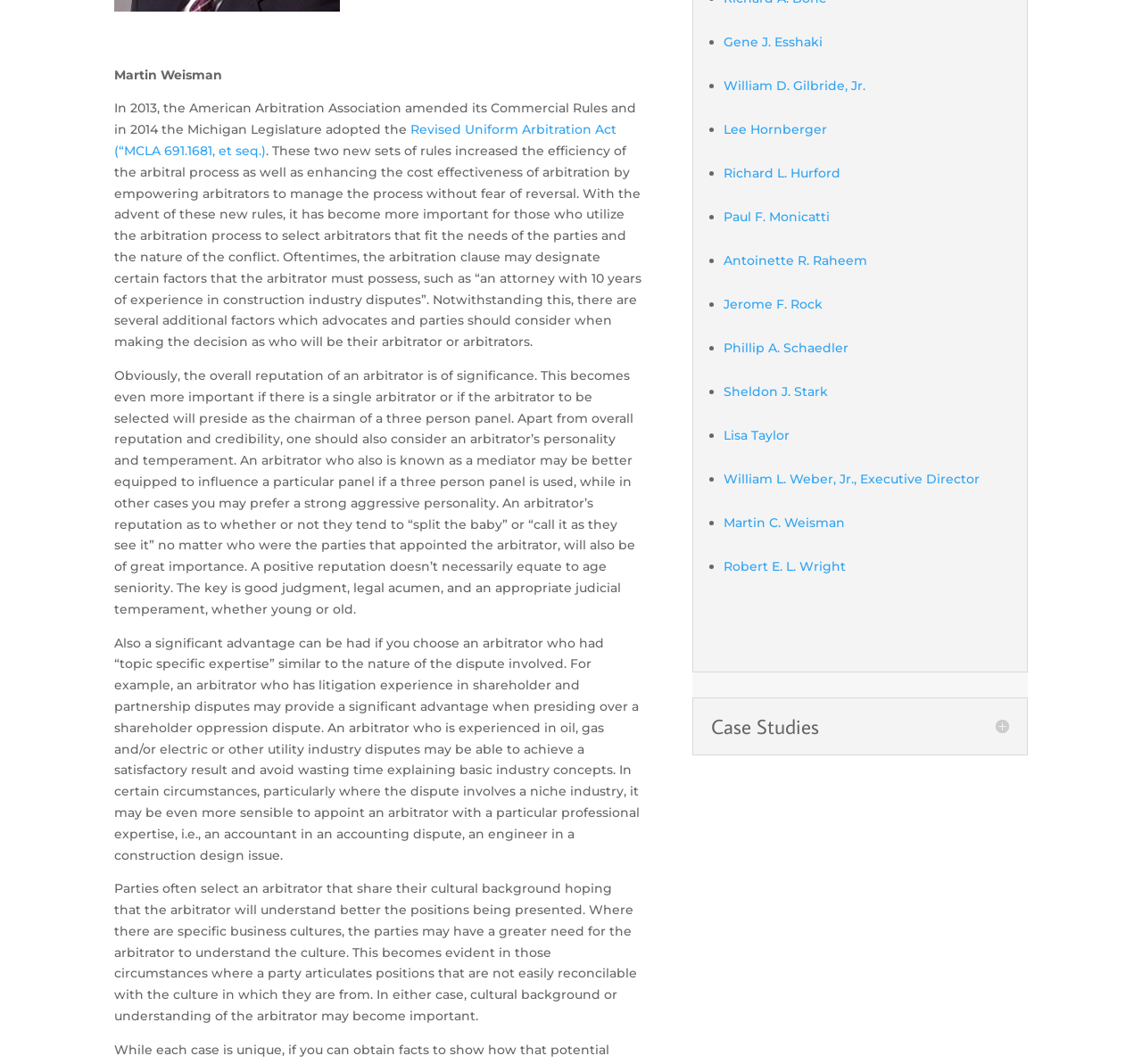Please specify the bounding box coordinates in the format (top-left x, top-left y, bottom-right x, bottom-right y), with all values as floating point numbers between 0 and 1. Identify the bounding box of the UI element described by: Get Quote

None